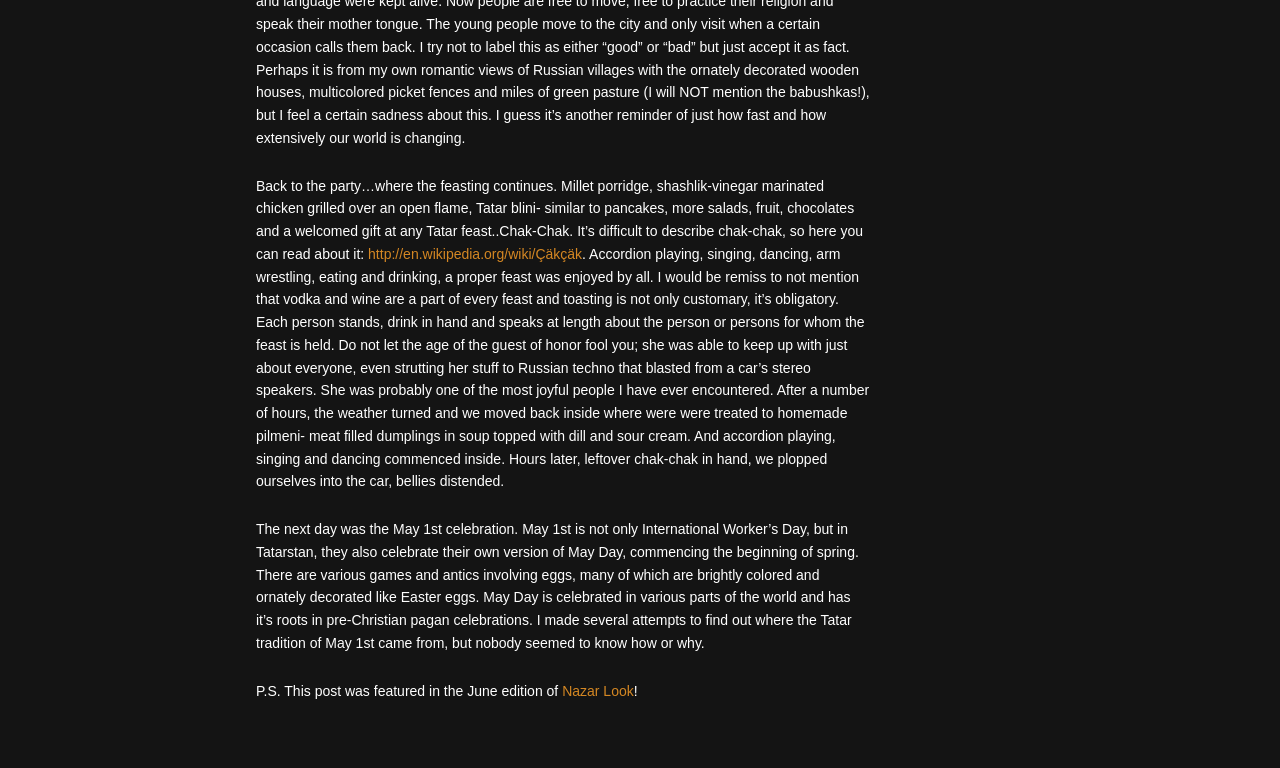Given the element description: "Nazar Look", predict the bounding box coordinates of the UI element it refers to, using four float numbers between 0 and 1, i.e., [left, top, right, bottom].

[0.439, 0.889, 0.495, 0.91]